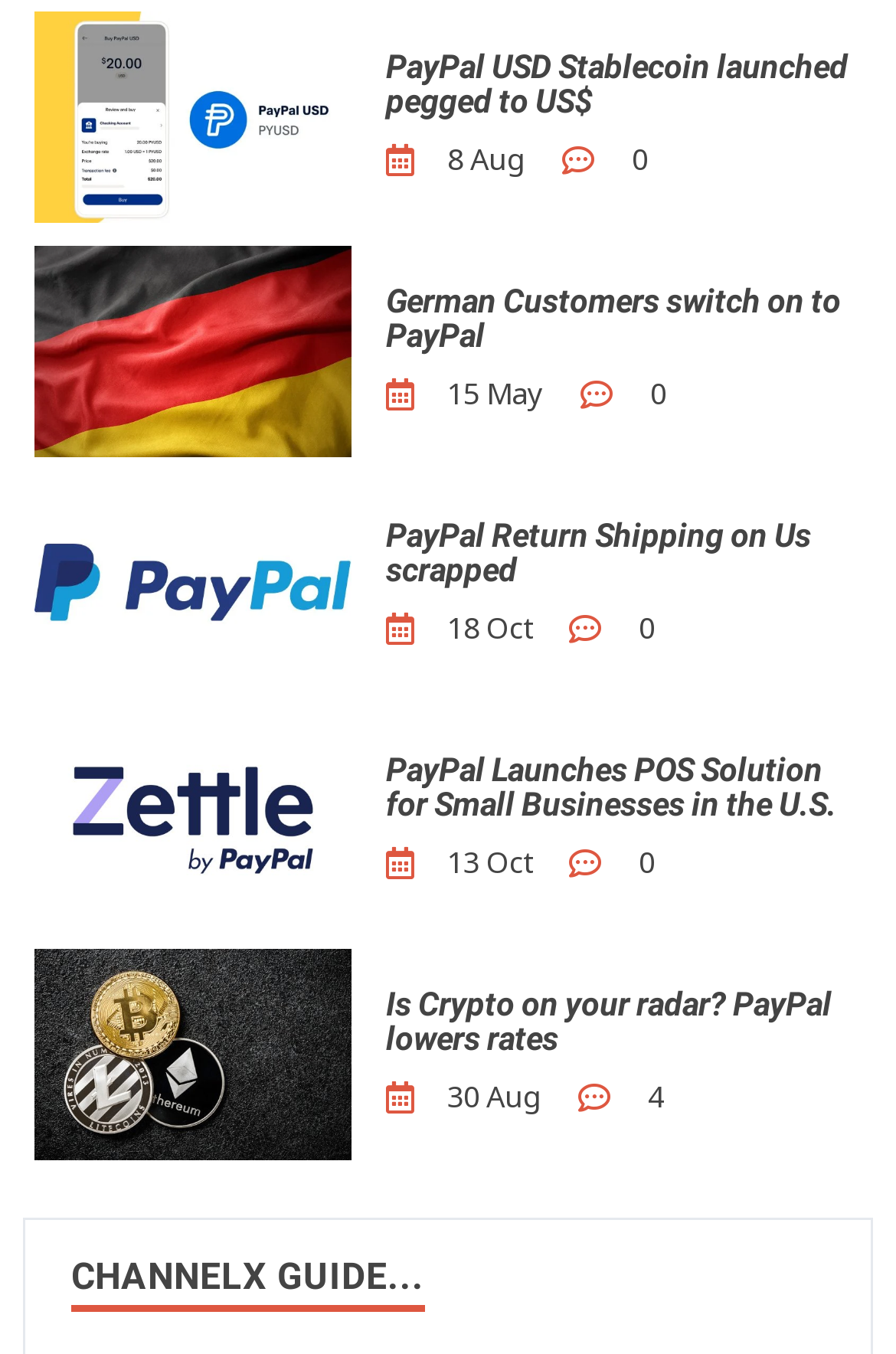Please identify the bounding box coordinates of the element's region that needs to be clicked to fulfill the following instruction: "Explore PayPal's POS Solution for Small Businesses". The bounding box coordinates should consist of four float numbers between 0 and 1, i.e., [left, top, right, bottom].

[0.431, 0.557, 0.949, 0.608]